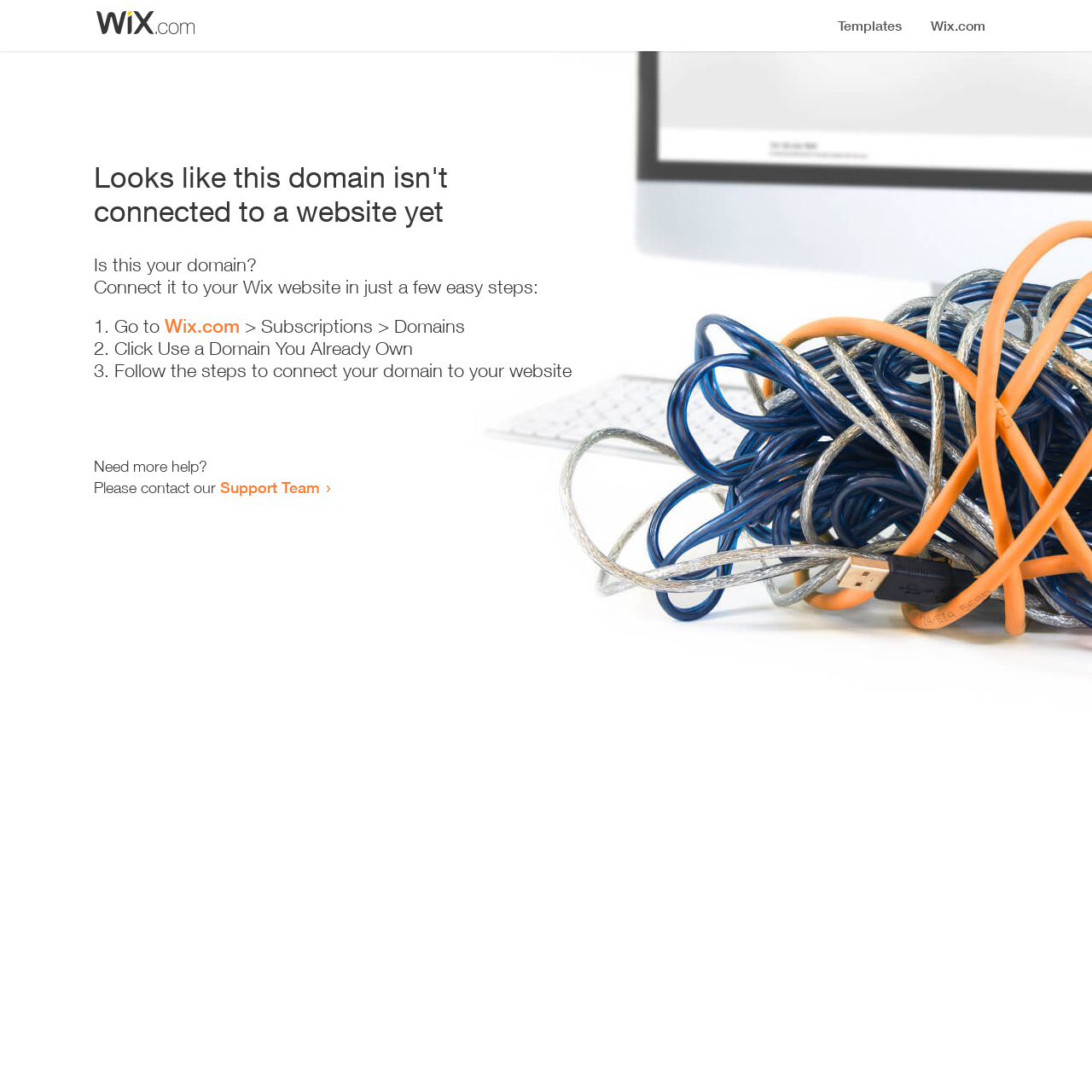What is the current status of the domain?
Utilize the image to construct a detailed and well-explained answer.

The webpage displays a heading that says 'Looks like this domain isn't connected to a website yet', indicating that the domain is not currently connected to a website.